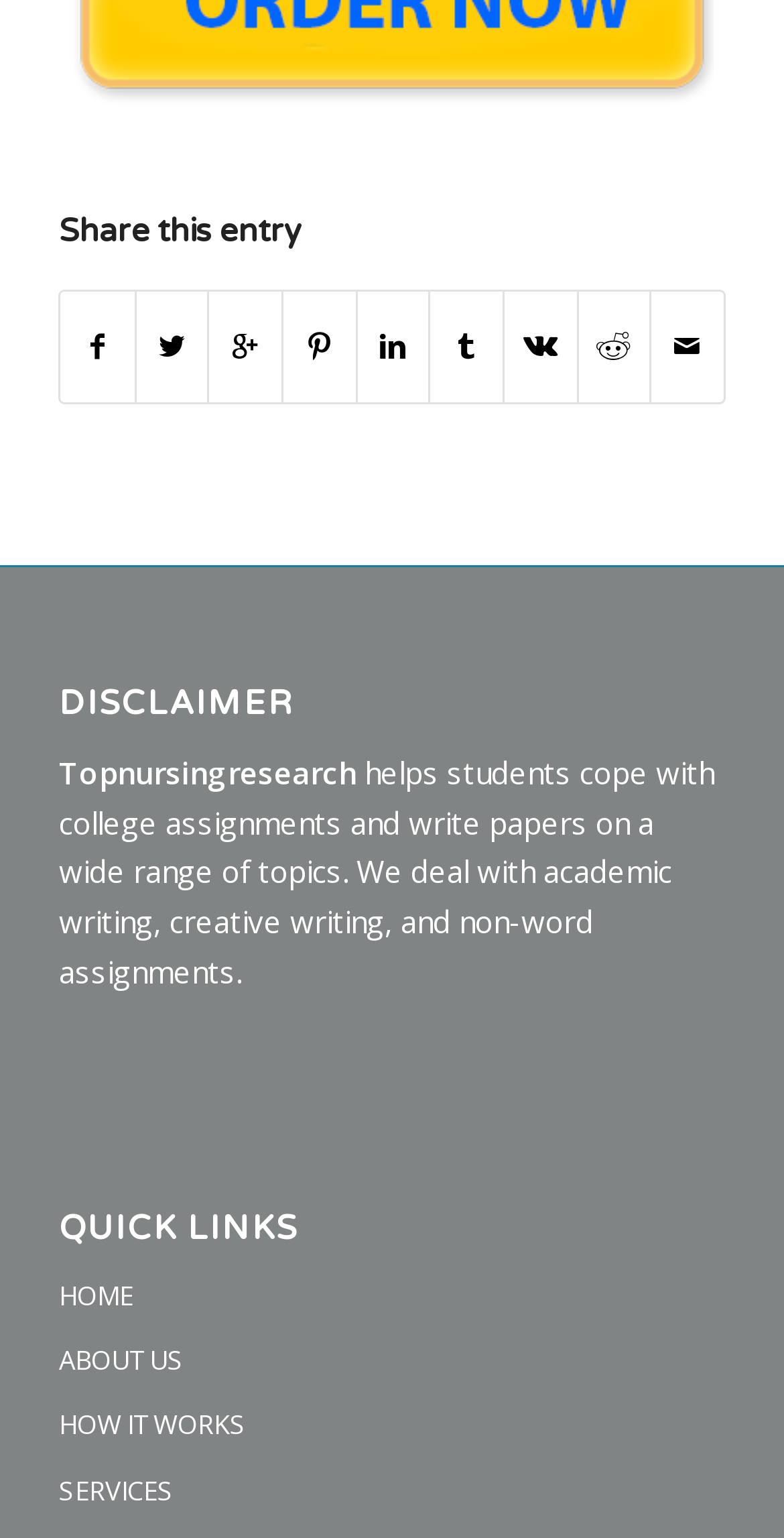Identify the bounding box of the UI component described as: "ABOUT US".

[0.075, 0.864, 0.925, 0.907]